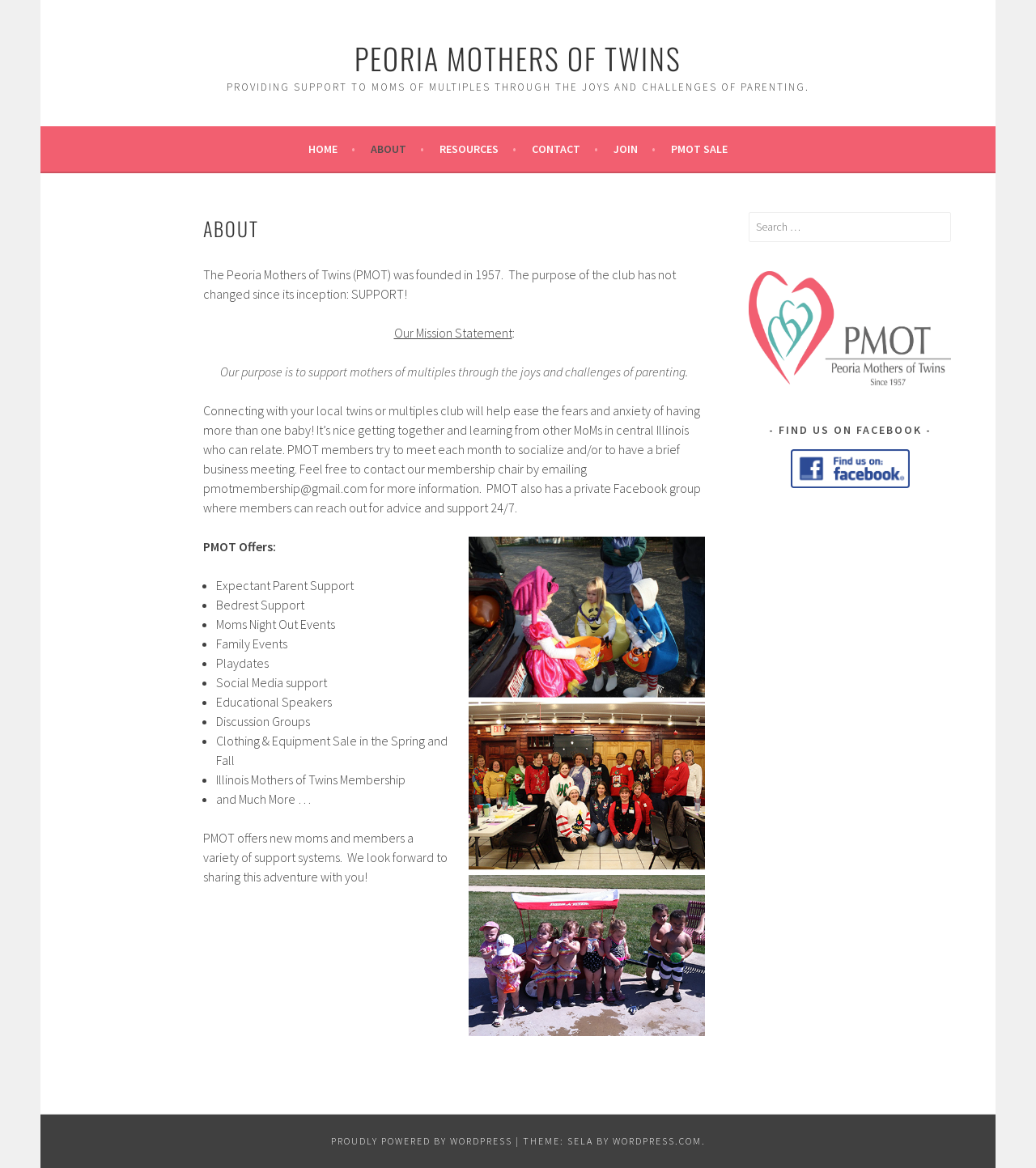Please identify the bounding box coordinates of the element that needs to be clicked to execute the following command: "Click on the 'CONTACT' link". Provide the bounding box using four float numbers between 0 and 1, formatted as [left, top, right, bottom].

[0.513, 0.119, 0.577, 0.136]